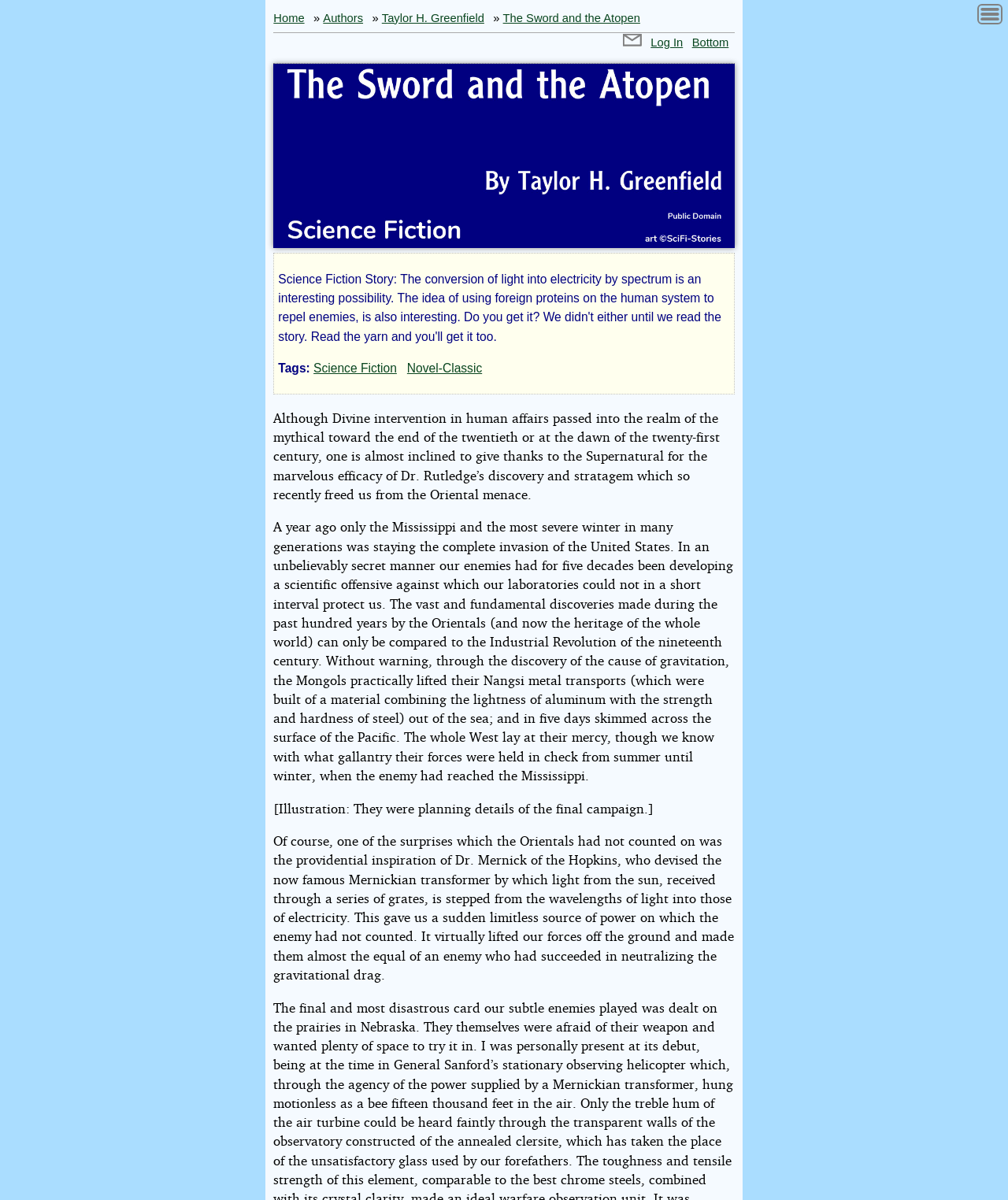Find the bounding box coordinates of the element to click in order to complete this instruction: "Go to home page". The bounding box coordinates must be four float numbers between 0 and 1, denoted as [left, top, right, bottom].

[0.271, 0.007, 0.302, 0.023]